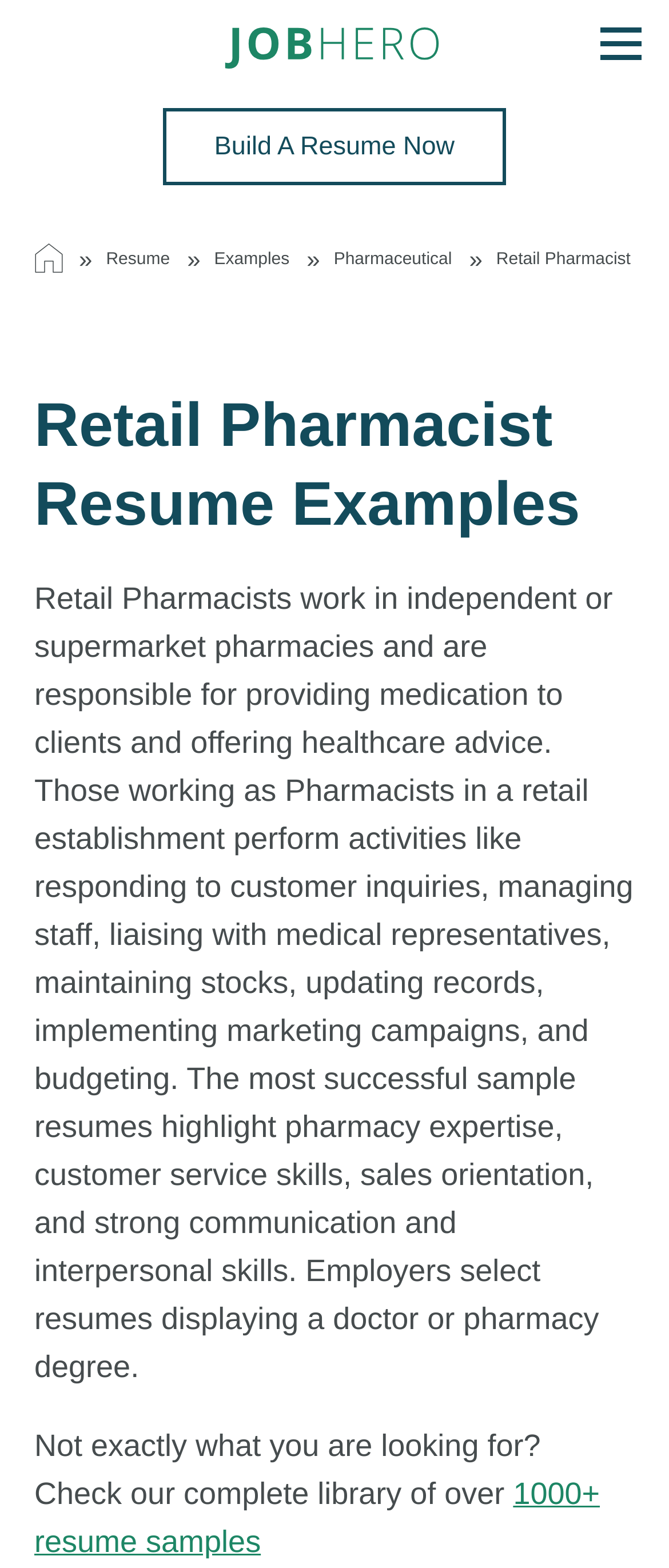Using the webpage screenshot and the element description Build A Resume Now, determine the bounding box coordinates. Specify the coordinates in the format (top-left x, top-left y, bottom-right x, bottom-right y) with values ranging from 0 to 1.

[0.244, 0.069, 0.756, 0.118]